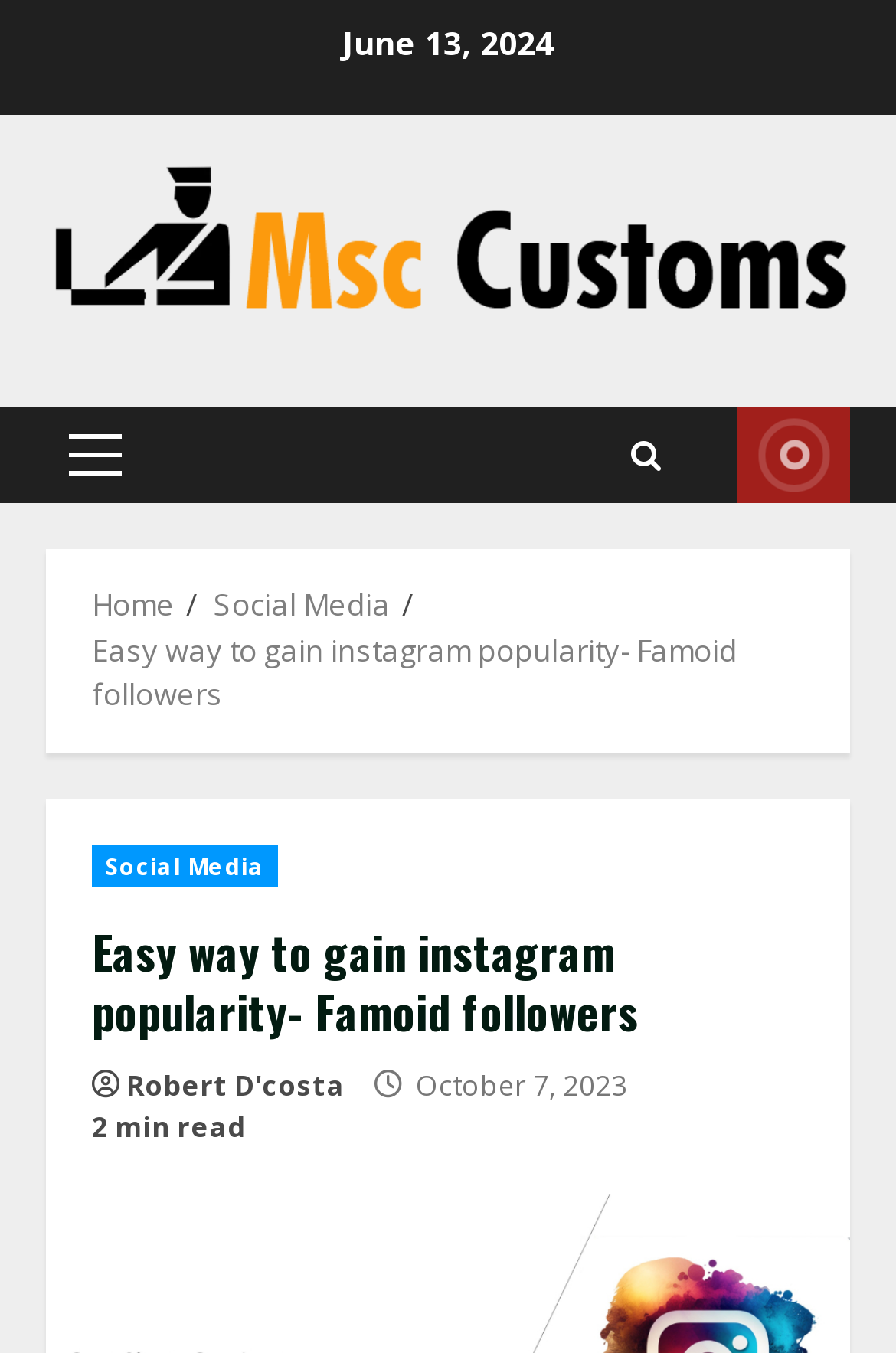Provide the bounding box coordinates of the HTML element described by the text: "Home".

[0.103, 0.432, 0.195, 0.462]